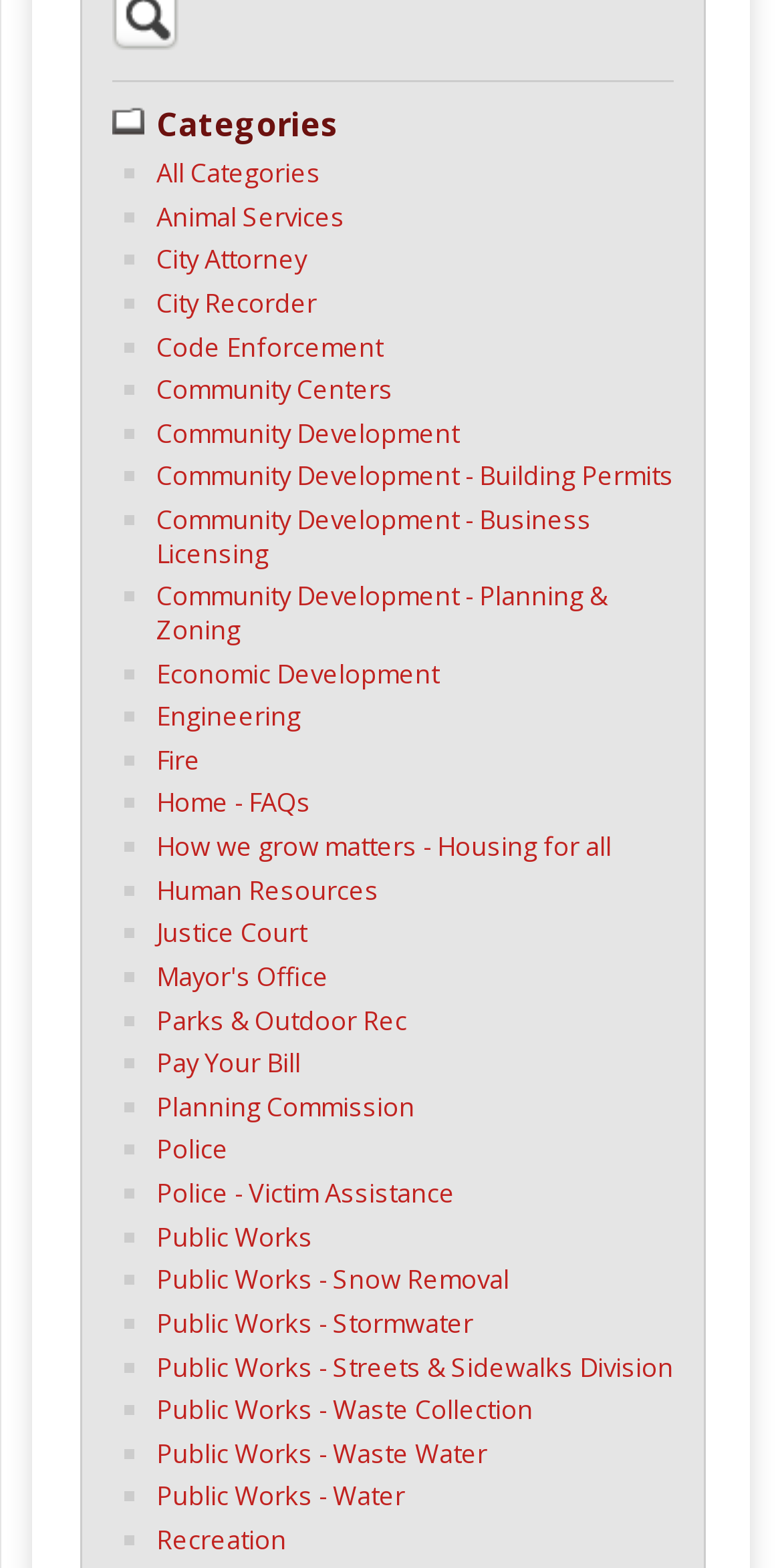Is there a 'Search' link on the page?
Please provide a single word or phrase answer based on the image.

Yes